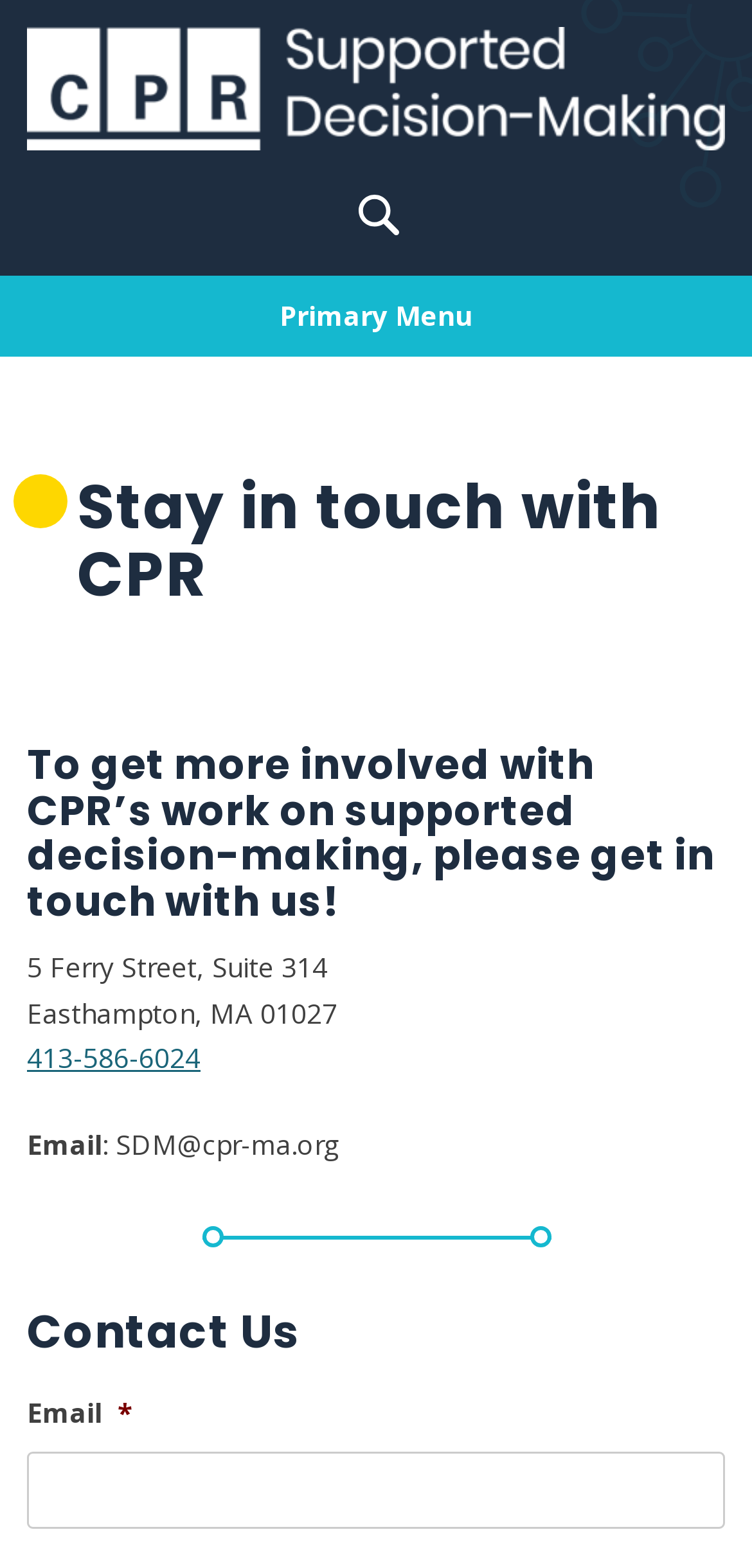Based on the element description: "alt="CPR: Supported Decision-Making"", identify the UI element and provide its bounding box coordinates. Use four float numbers between 0 and 1, [left, top, right, bottom].

[0.036, 0.017, 0.964, 0.096]